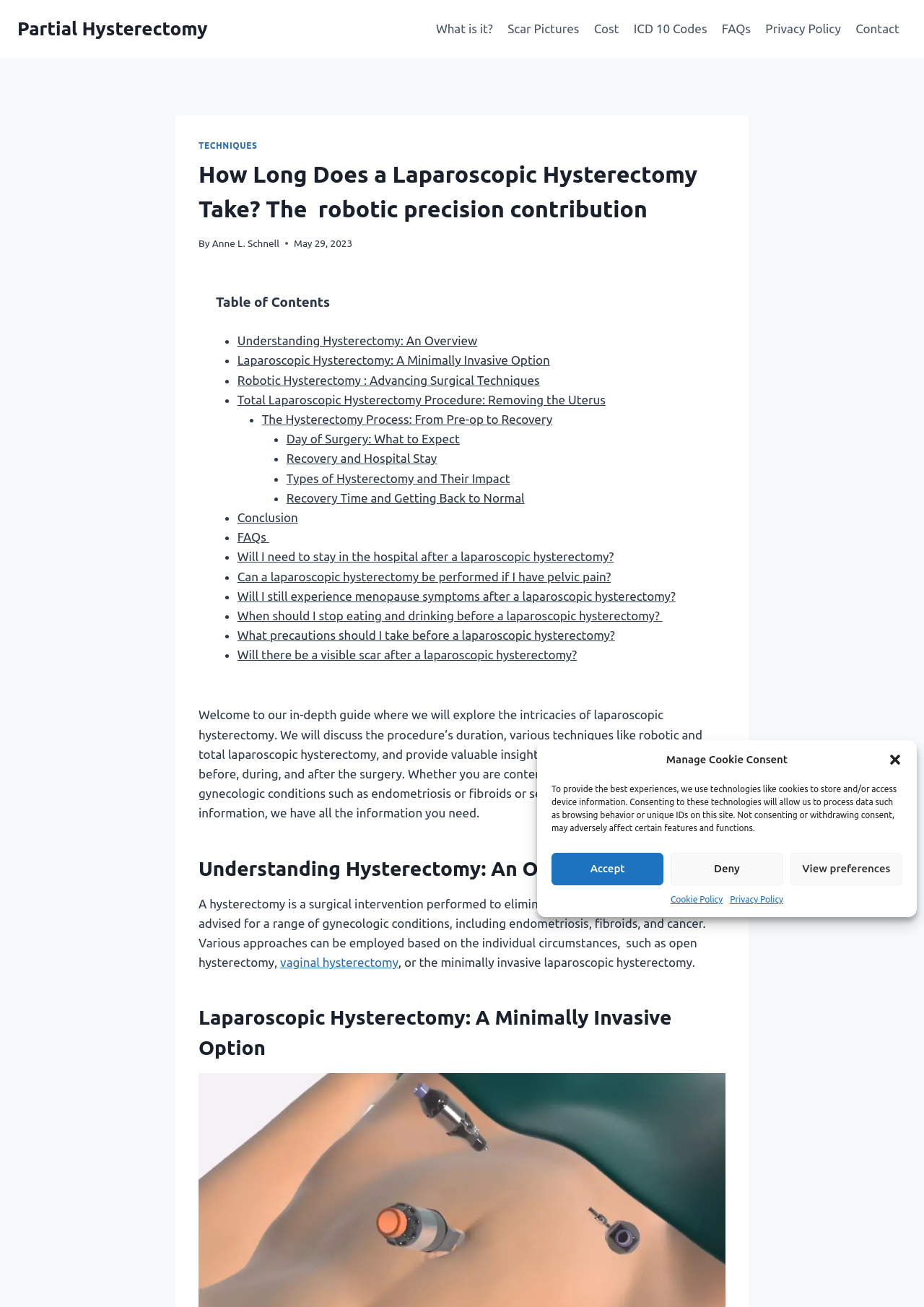What is the author of the article?
Please interpret the details in the image and answer the question thoroughly.

The webpage credits the article to Anne L. Schnell, as indicated by the link 'Anne L. Schnell' next to the text 'By'.